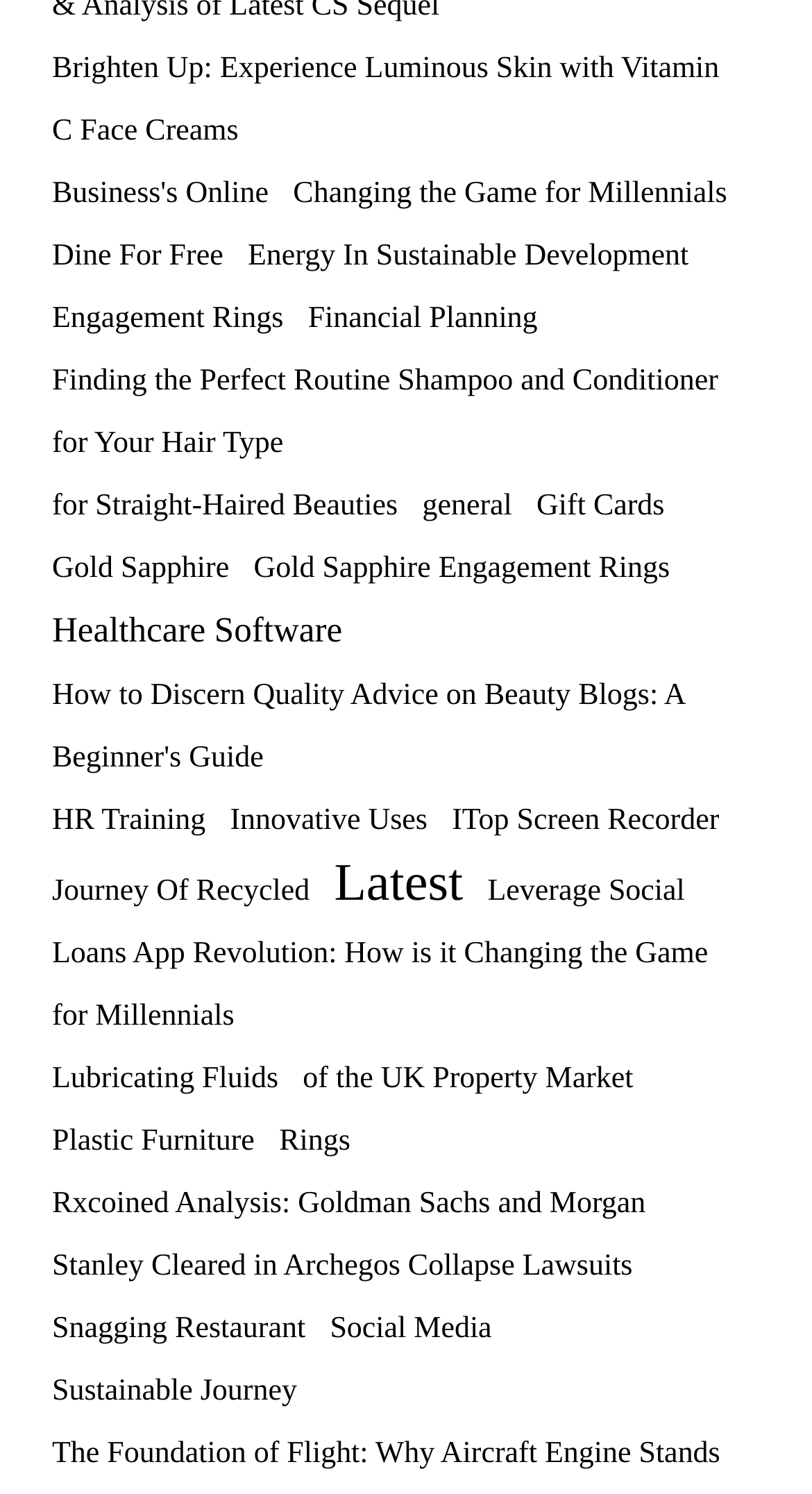How many links are on this webpage?
Using the visual information, respond with a single word or phrase.

29